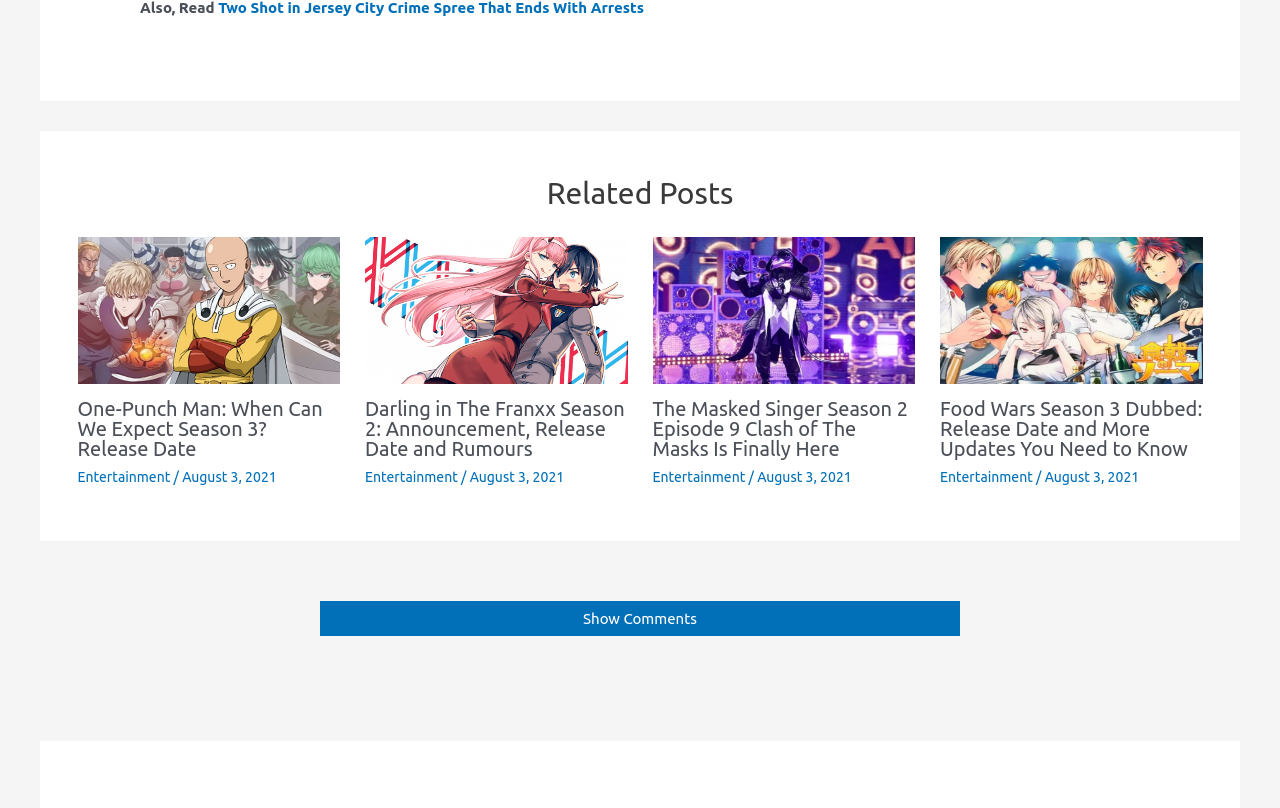Please predict the bounding box coordinates (top-left x, top-left y, bottom-right x, bottom-right y) for the UI element in the screenshot that fits the description: Entertainment

[0.734, 0.581, 0.807, 0.601]